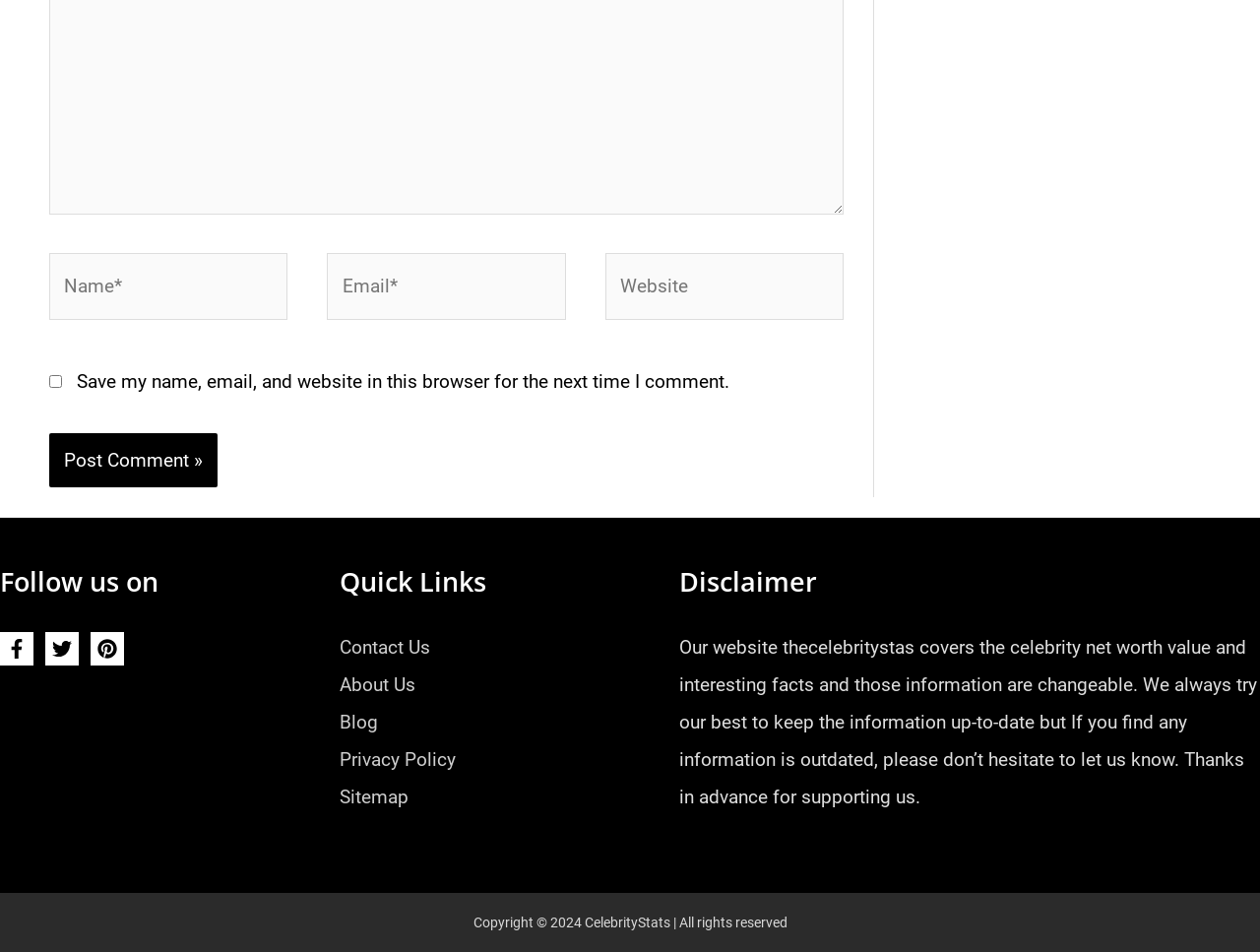Find the bounding box coordinates of the clickable element required to execute the following instruction: "Enter your name". Provide the coordinates as four float numbers between 0 and 1, i.e., [left, top, right, bottom].

[0.039, 0.266, 0.228, 0.336]